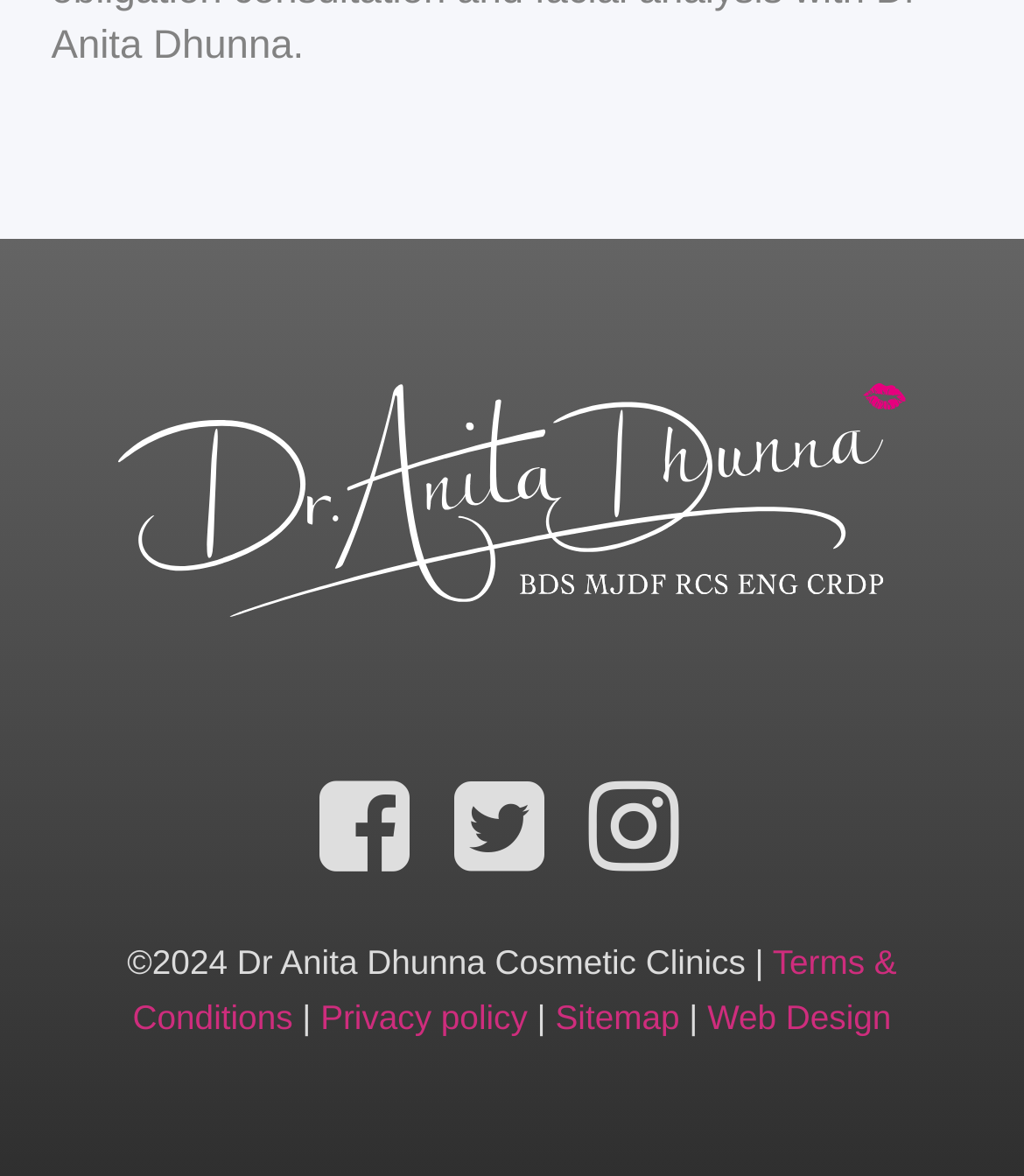Given the element description: "Sitemap", predict the bounding box coordinates of this UI element. The coordinates must be four float numbers between 0 and 1, given as [left, top, right, bottom].

[0.542, 0.848, 0.664, 0.882]